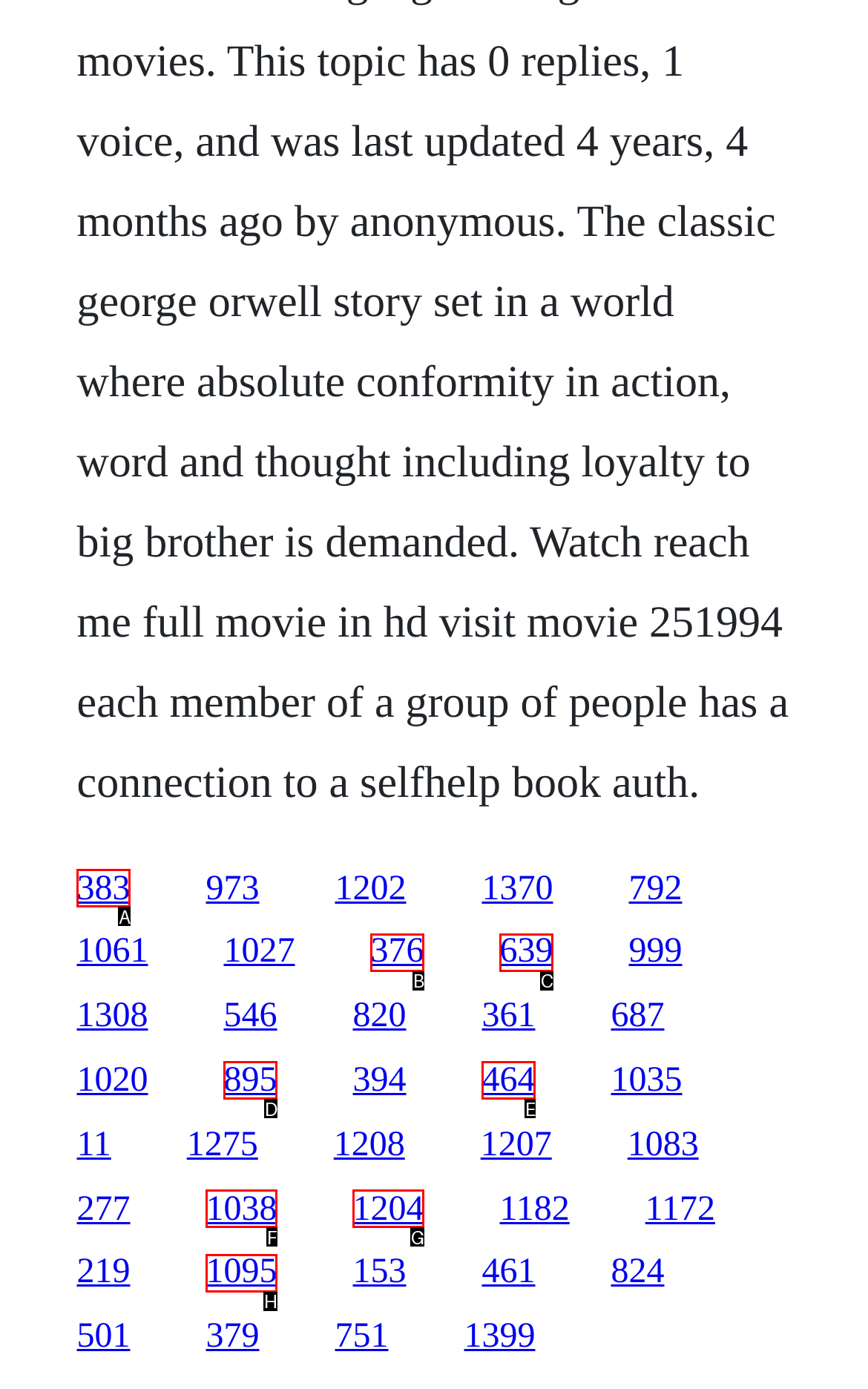Using the description: 1038, find the HTML element that matches it. Answer with the letter of the chosen option.

F